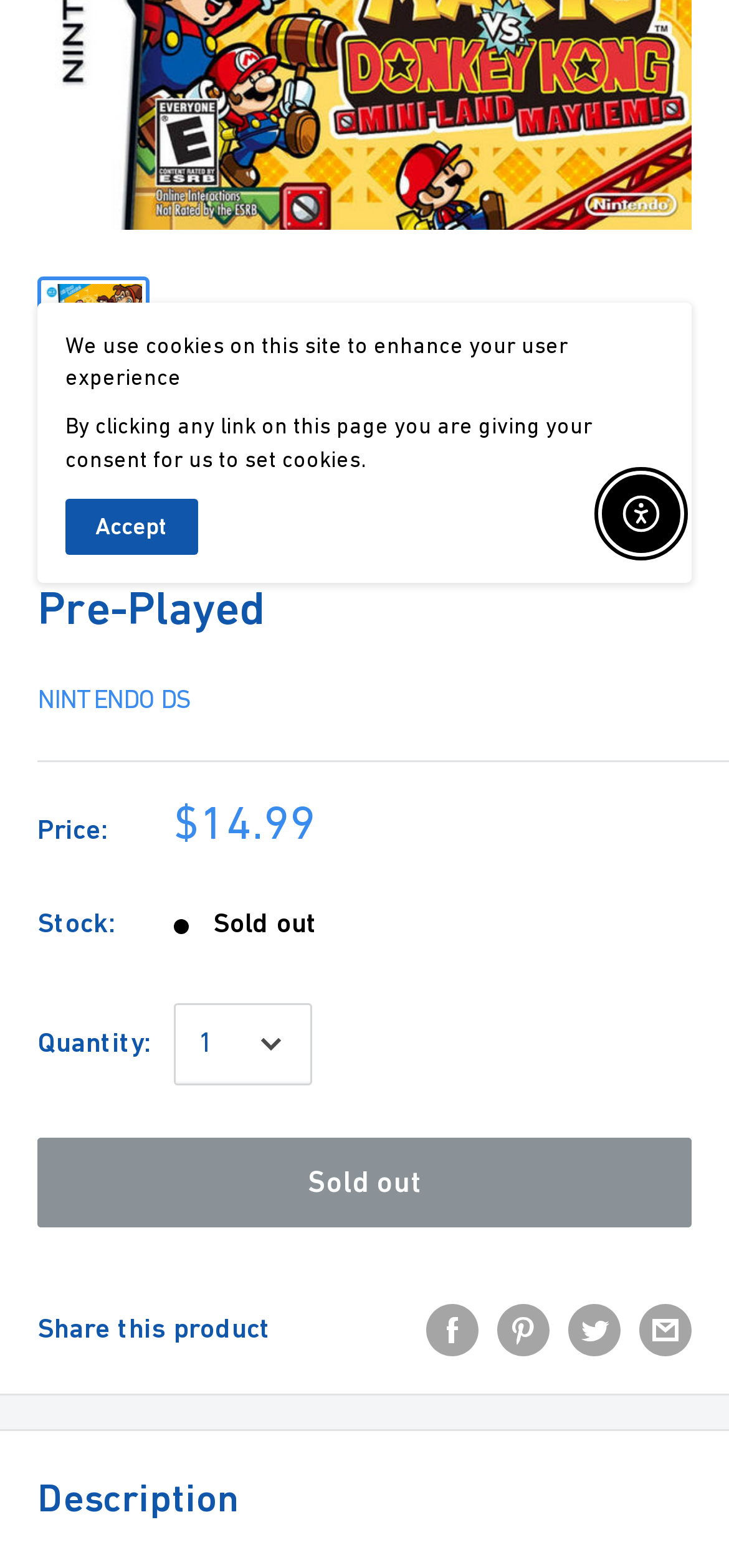Please find the bounding box coordinates (top-left x, top-left y, bottom-right x, bottom-right y) in the screenshot for the UI element described as follows: Enable accessibility

[0.826, 0.303, 0.933, 0.353]